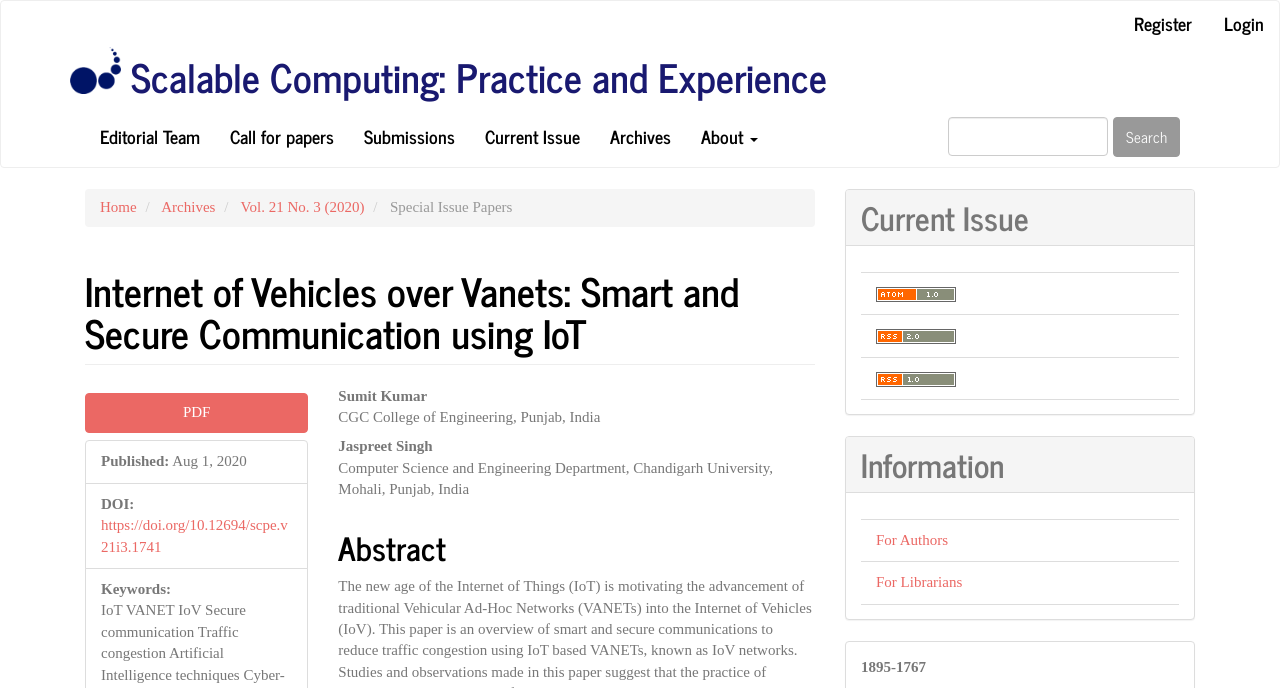Detail the webpage's structure and highlights in your description.

This webpage appears to be a journal article page, specifically focused on the topic "Internet of Vehicles over Vanets: Smart and Secure Communication using IoT" within the journal "Scalable Computing: Practice and Experience". 

At the top of the page, there is a main navigation menu with links to "Main Navigation", "Main Content", and "Sidebar". On the top right, there are links to "Register" and "Login". 

Below the navigation menu, there is a section with a journal logo and a link to the journal's homepage. 

The main content area is divided into two columns. The left column contains a navigation menu with links to "Editorial Team", "Call for papers", "Submissions", "Current Issue", "Archives", and "About". There is also a search bar with a search button. 

The right column contains the article's title, "Internet of Vehicles over Vanets: Smart and Secure Communication using IoT", followed by a section with links to "Home", "Archives", and the current issue "Vol. 21 No. 3 (2020)". 

Below this, there is a section with the article's metadata, including the publication date "Aug 1, 2020", DOI, and keywords. 

The main article content is divided into sections, including the abstract, and author information. The authors' names and affiliations are listed, including Sumit Kumar from CGC College of Engineering, Punjab, India, and Jaspreet Singh from Computer Science and Engineering Department, Chandigarh University, Mohali, Punjab, India.

On the right side of the page, there are additional sections, including a "Current Issue" section with links to Atom, RSS2, and RSS1 logos, an "Information" section with links to "For Authors" and "For Librarians", and an "ISSN" section with the journal's ISSN number "1895-1767".